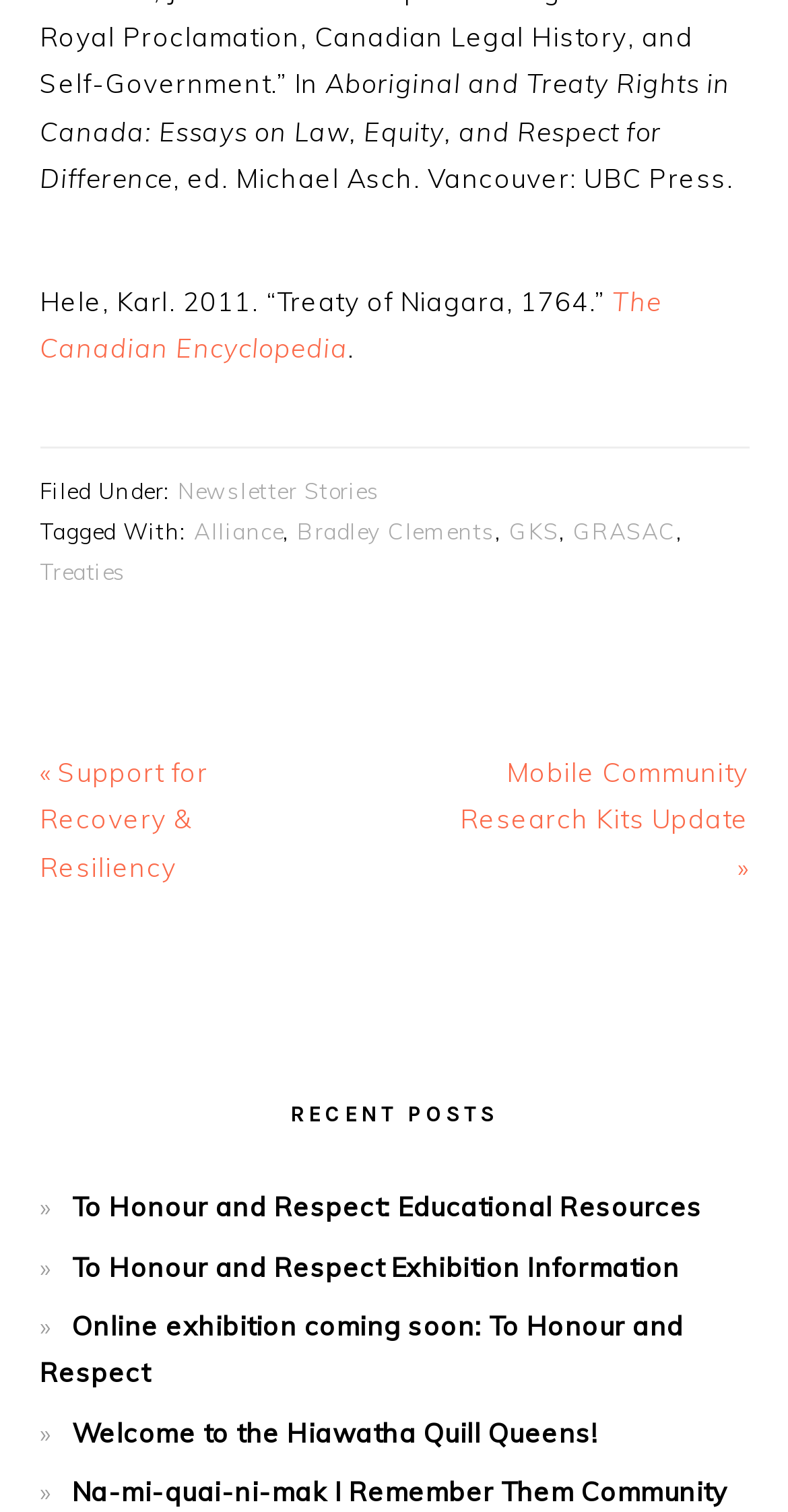Identify the bounding box coordinates for the element that needs to be clicked to fulfill this instruction: "Check the recent posts". Provide the coordinates in the format of four float numbers between 0 and 1: [left, top, right, bottom].

[0.05, 0.728, 0.95, 0.747]